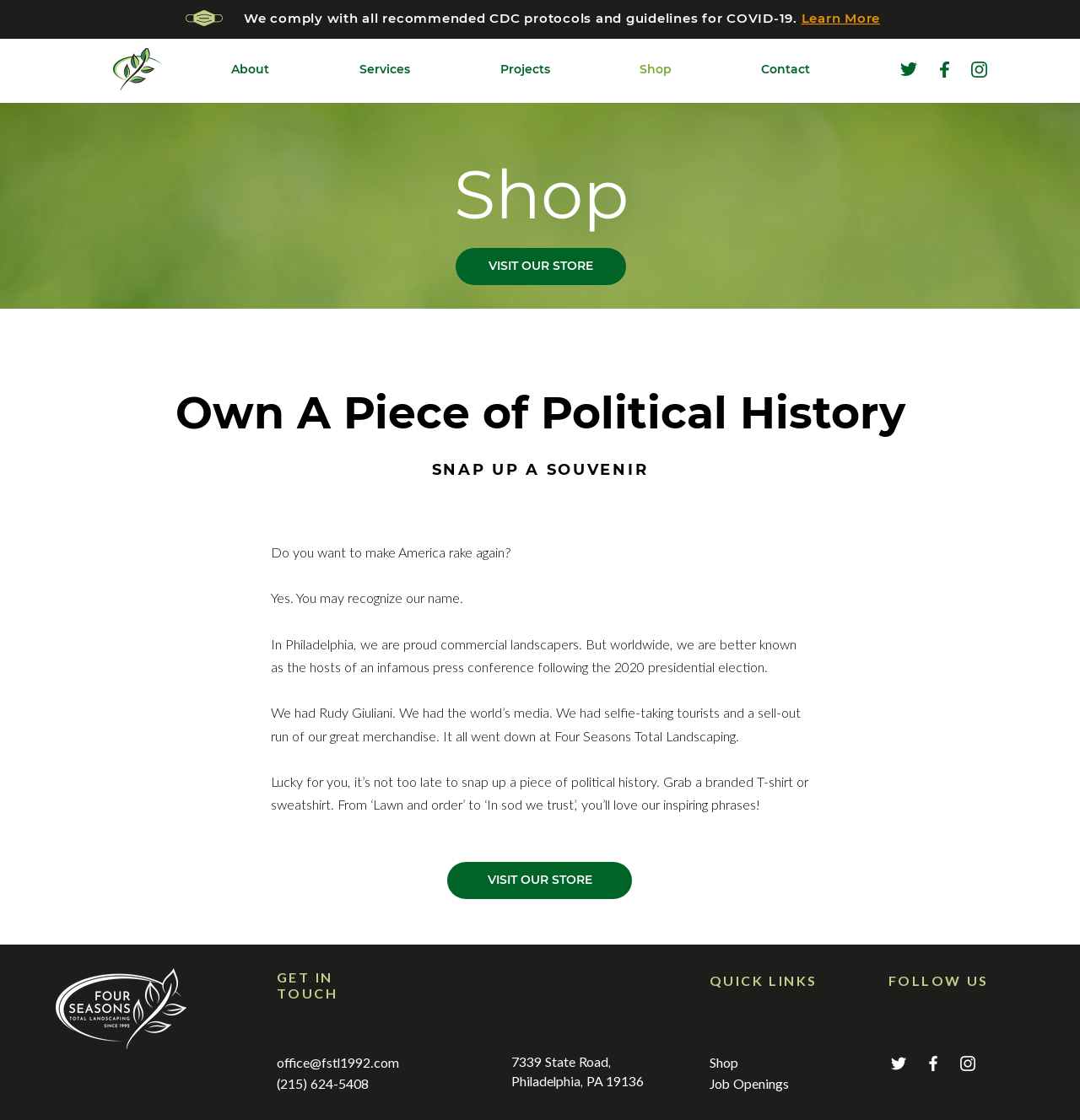Determine the bounding box coordinates for the UI element described. Format the coordinates as (top-left x, top-left y, bottom-right x, bottom-right y) and ensure all values are between 0 and 1. Element description: (215) 624-5408

[0.256, 0.96, 0.367, 0.978]